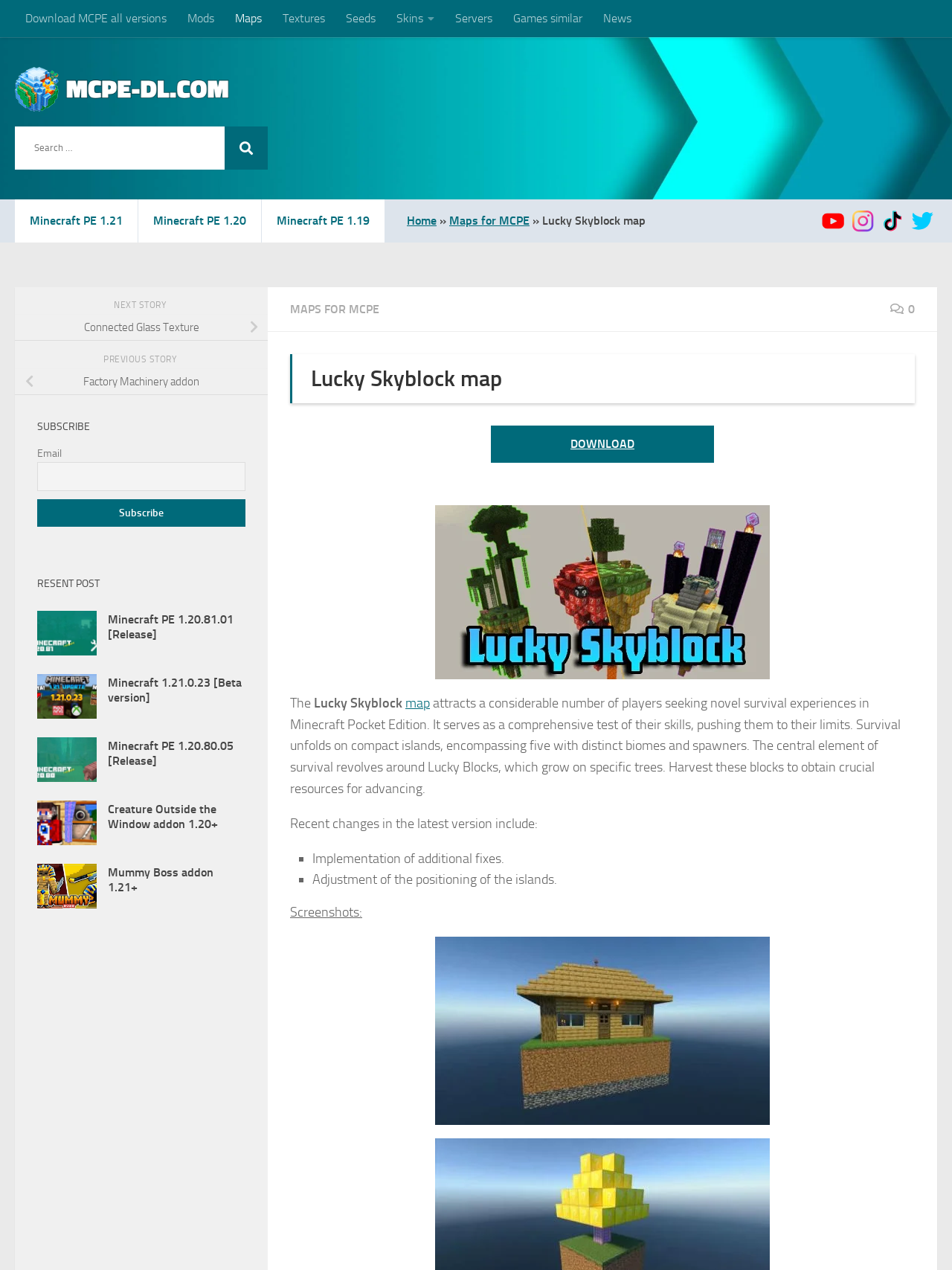What is the purpose of Lucky Blocks?
Based on the image, please offer an in-depth response to the question.

The purpose of Lucky Blocks is to obtain crucial resources because the description of the map says 'Harvest these blocks to obtain crucial resources for advancing'.